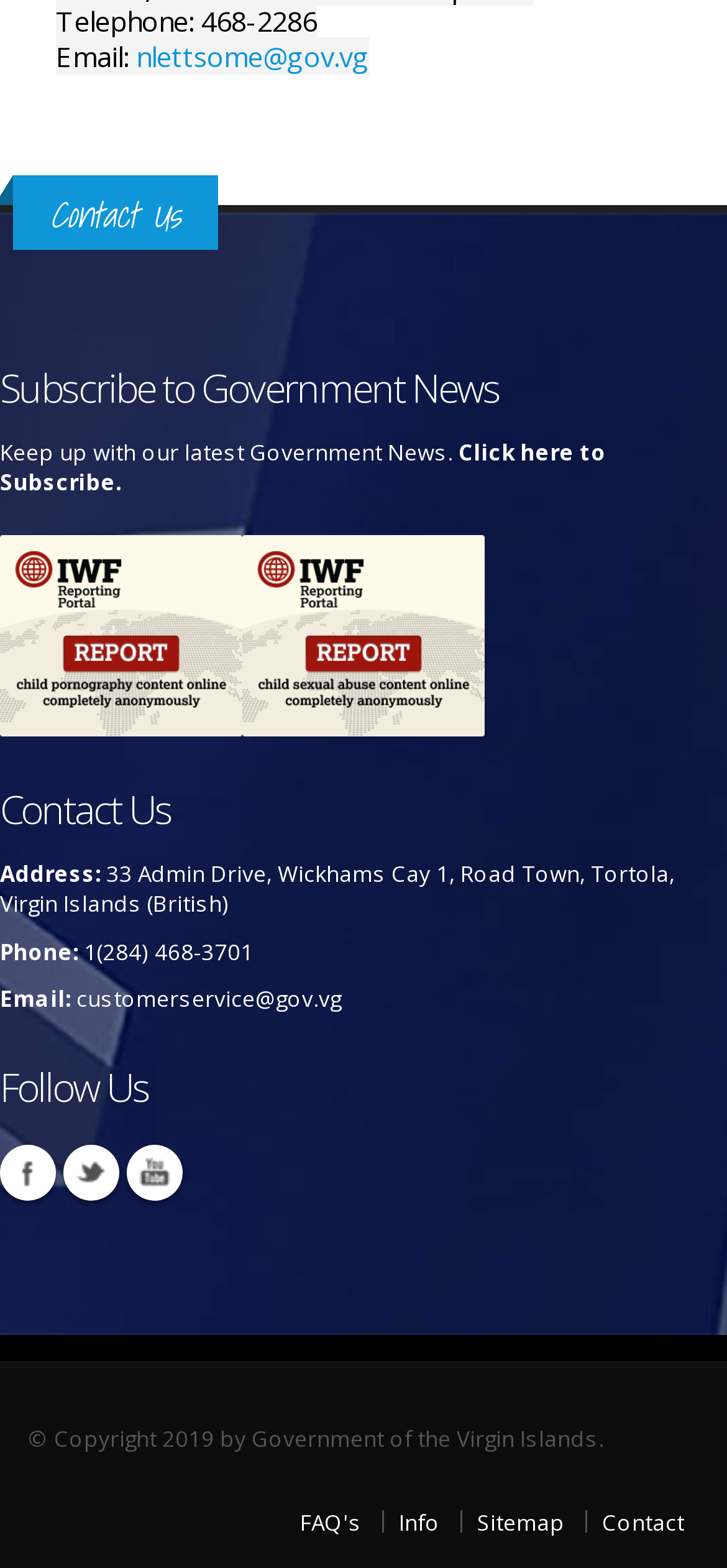Respond to the question below with a single word or phrase: What is the address of the government office?

33 Admin Drive, Wickhams Cay 1, Road Town, Tortola, Virgin Islands (British)